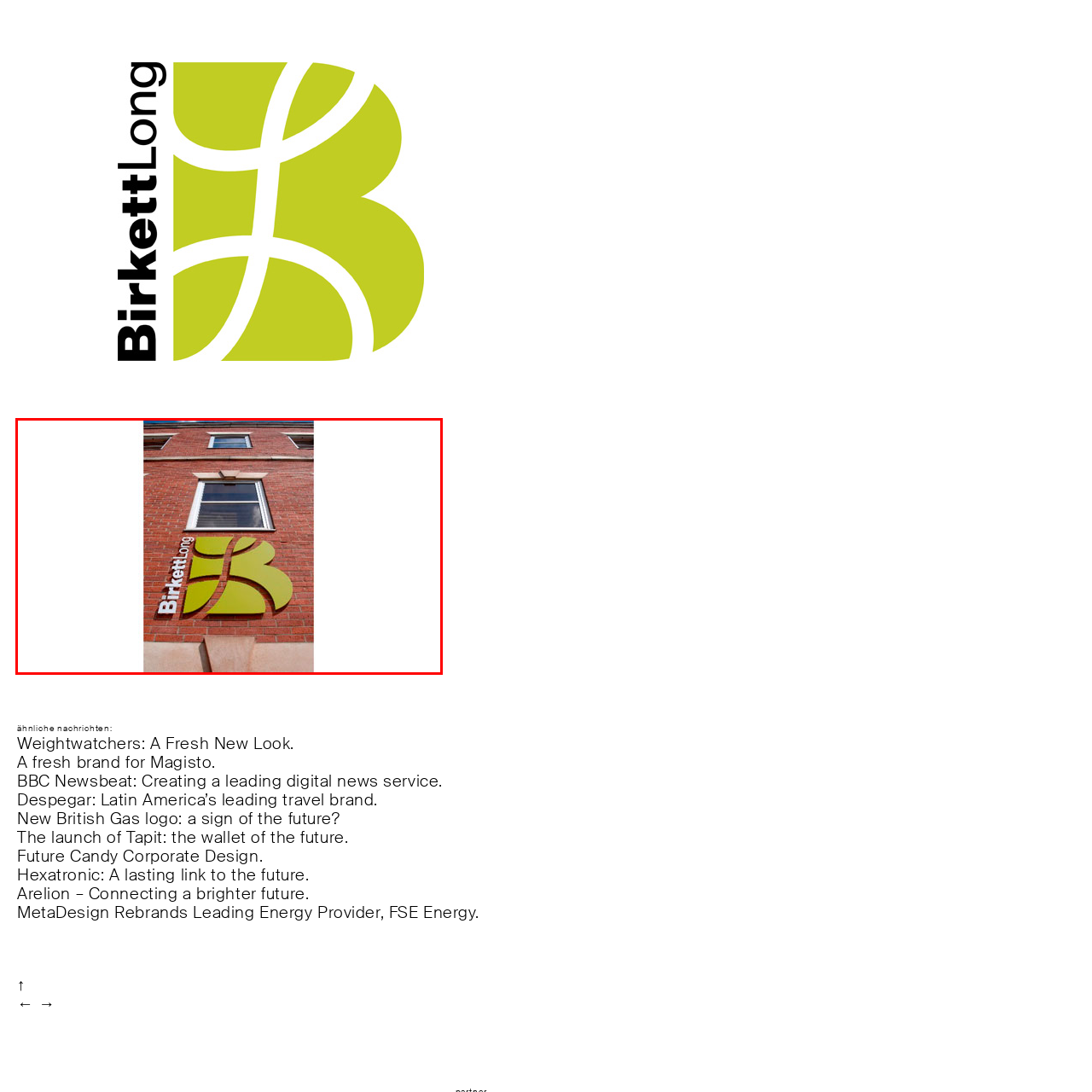Direct your attention to the zone enclosed by the orange box, What is the shape of the letter 'B' in the sign? 
Give your response in a single word or phrase.

Stylized